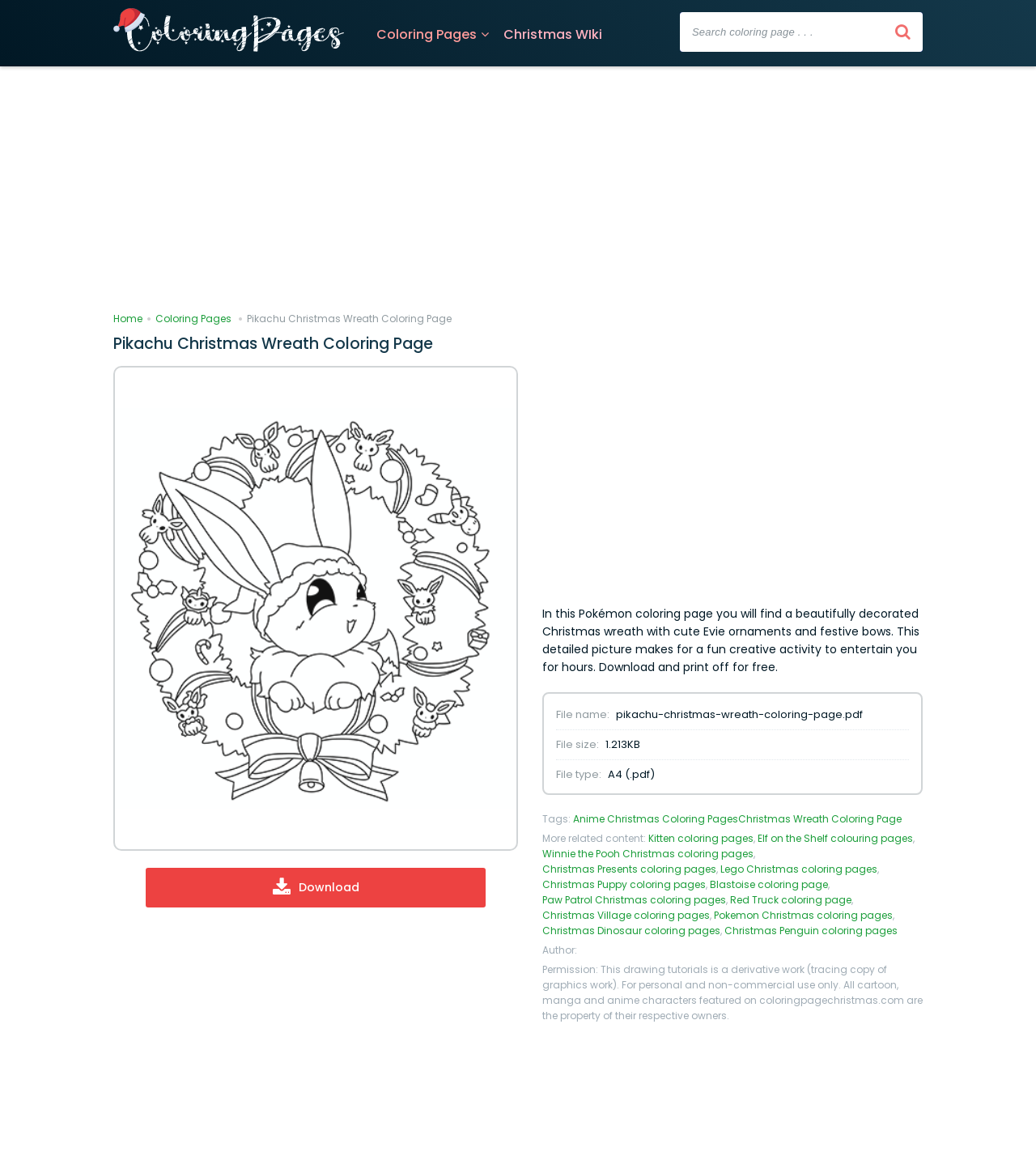Determine the bounding box coordinates for the area that should be clicked to carry out the following instruction: "Search for a coloring page".

[0.656, 0.011, 0.891, 0.045]